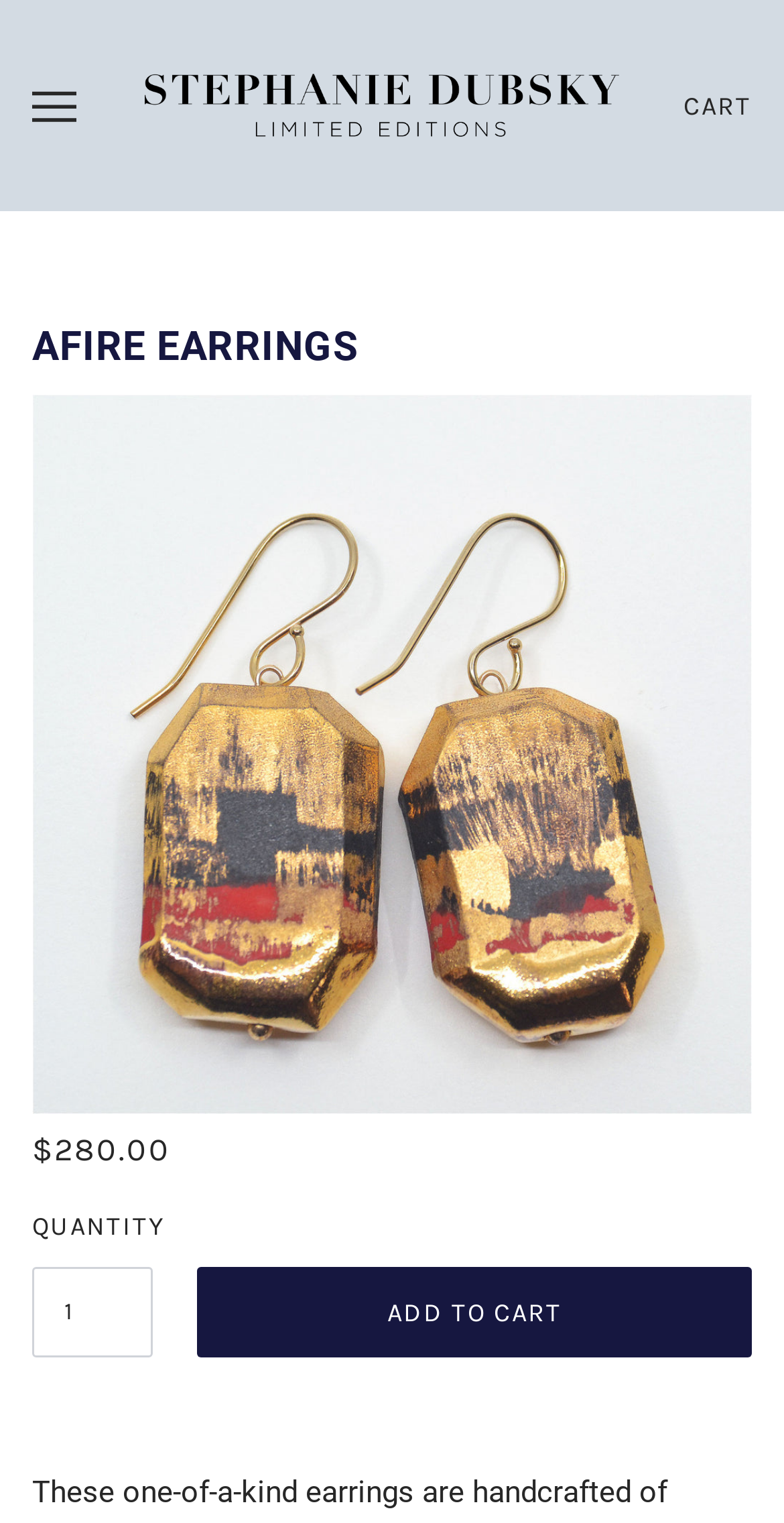What is the name of the earrings being sold?
Give a one-word or short-phrase answer derived from the screenshot.

Afire Earrings